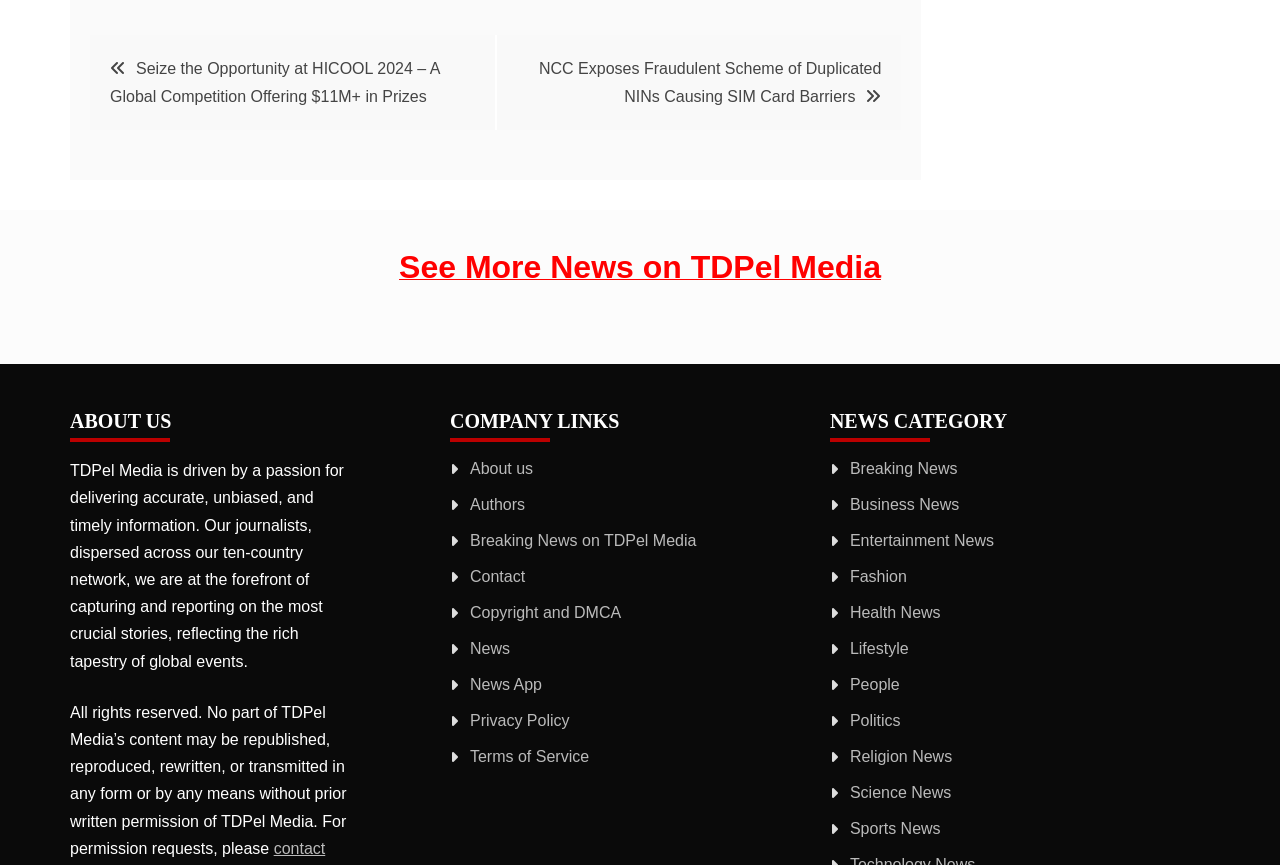Identify the bounding box of the HTML element described as: "Breaking News on TDPel Media".

[0.367, 0.615, 0.544, 0.635]